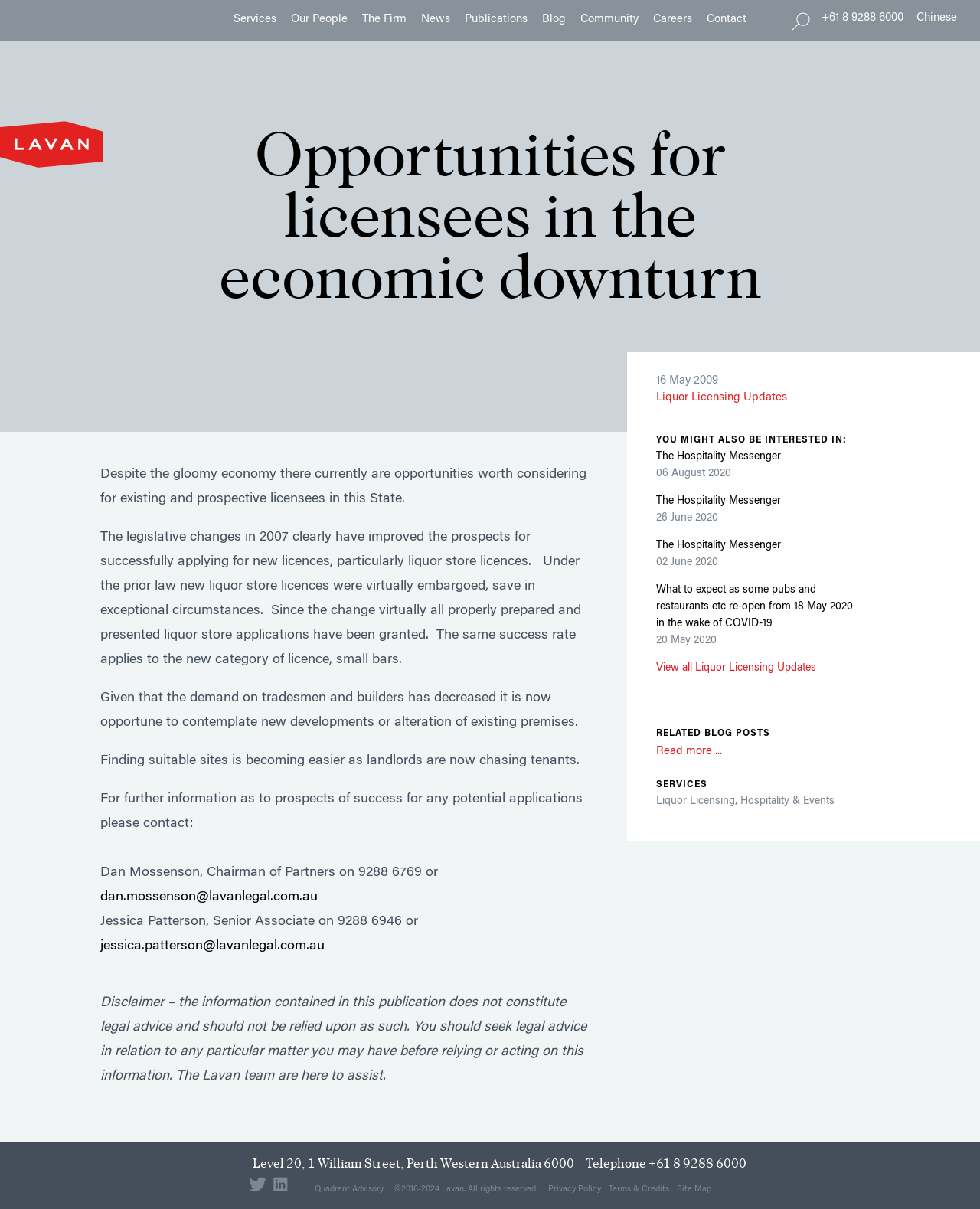Who can be contacted for further information?
Relying on the image, give a concise answer in one word or a brief phrase.

Dan Mossenson or Jessica Patterson